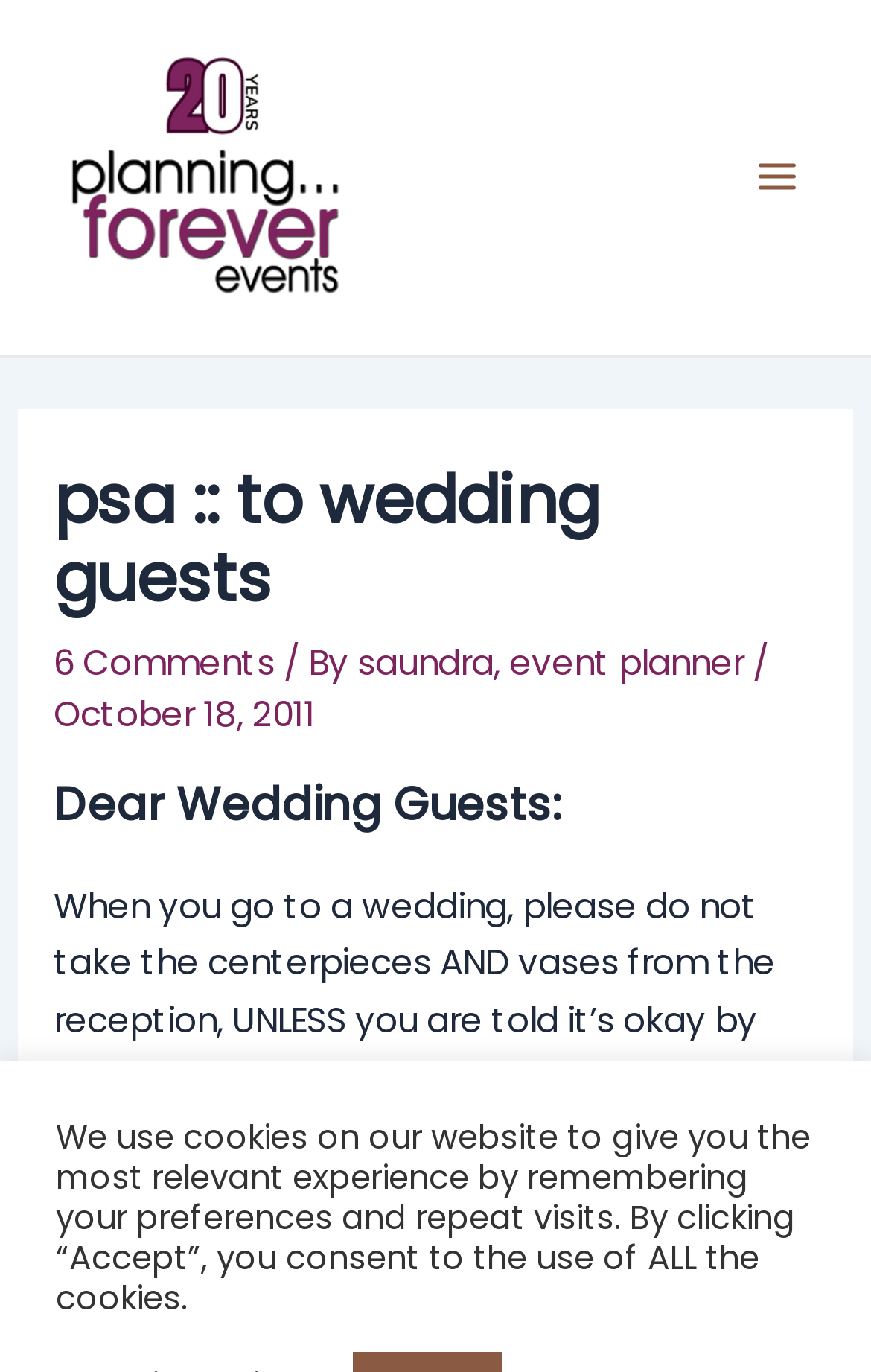What is the date of the post?
Can you offer a detailed and complete answer to this question?

I found the answer by looking at the StaticText element which says 'October 18, 2011' which indicates the date of the post.